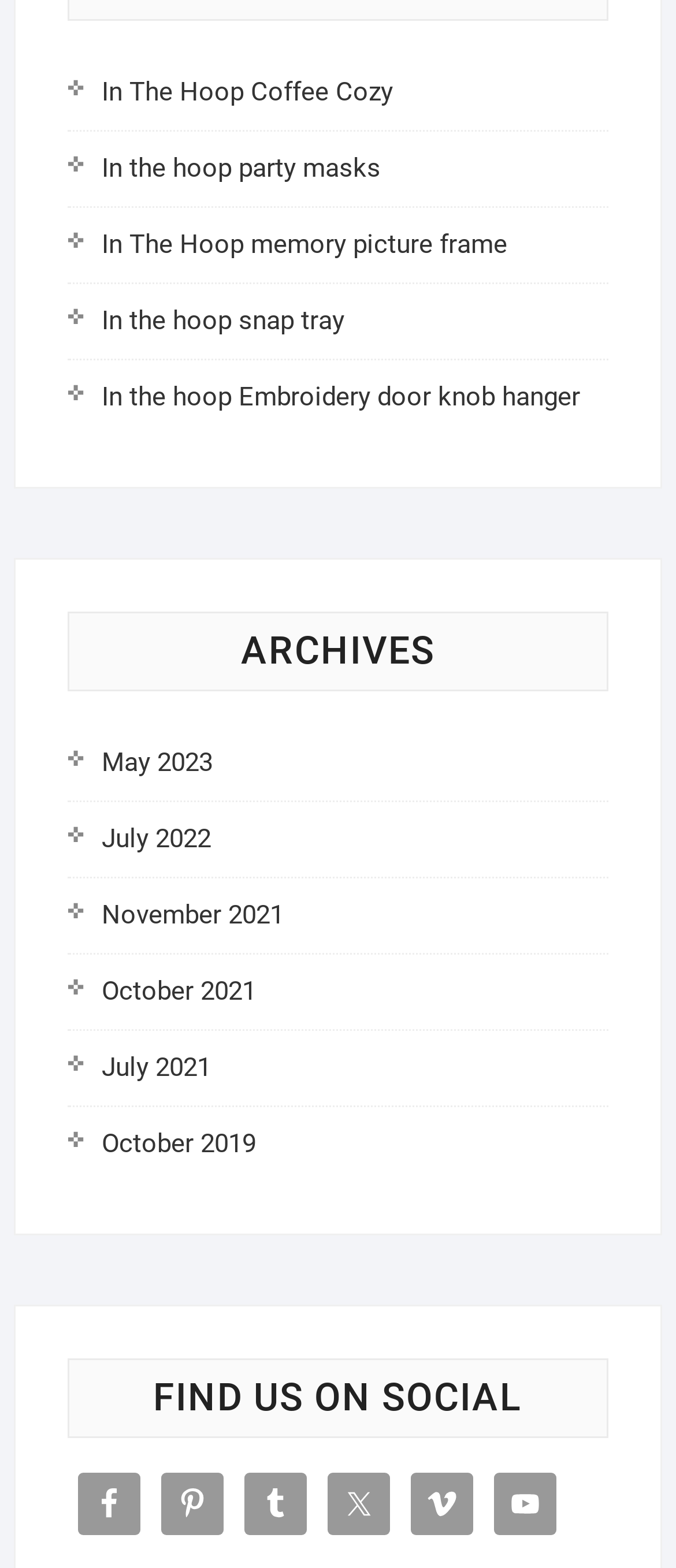Answer briefly with one word or phrase:
How many links are under the 'ARCHIVES' heading?

6